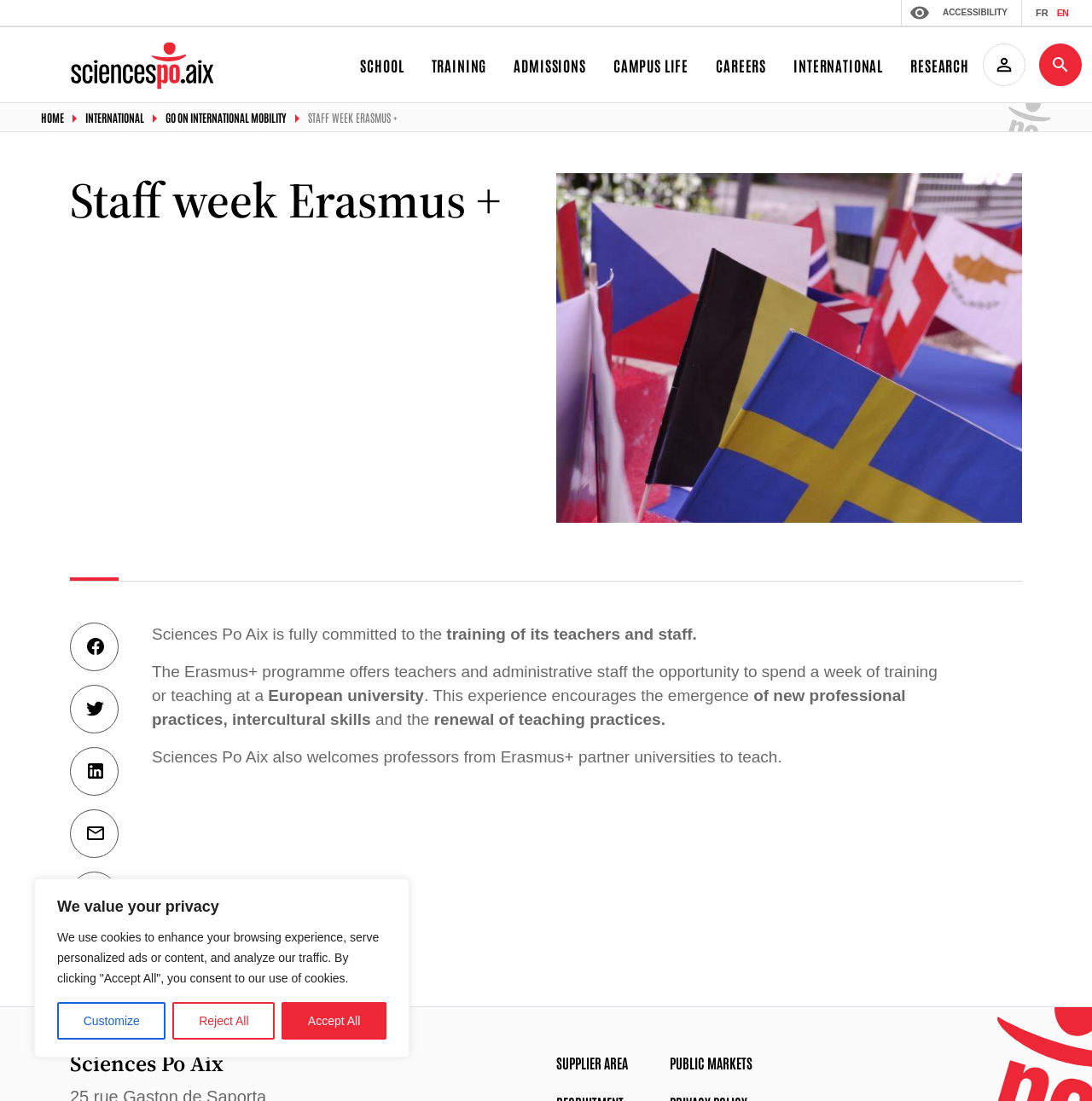Specify the bounding box coordinates of the element's area that should be clicked to execute the given instruction: "Visit the SUPPLIER AREA". The coordinates should be four float numbers between 0 and 1, i.e., [left, top, right, bottom].

[0.509, 0.957, 0.575, 0.973]